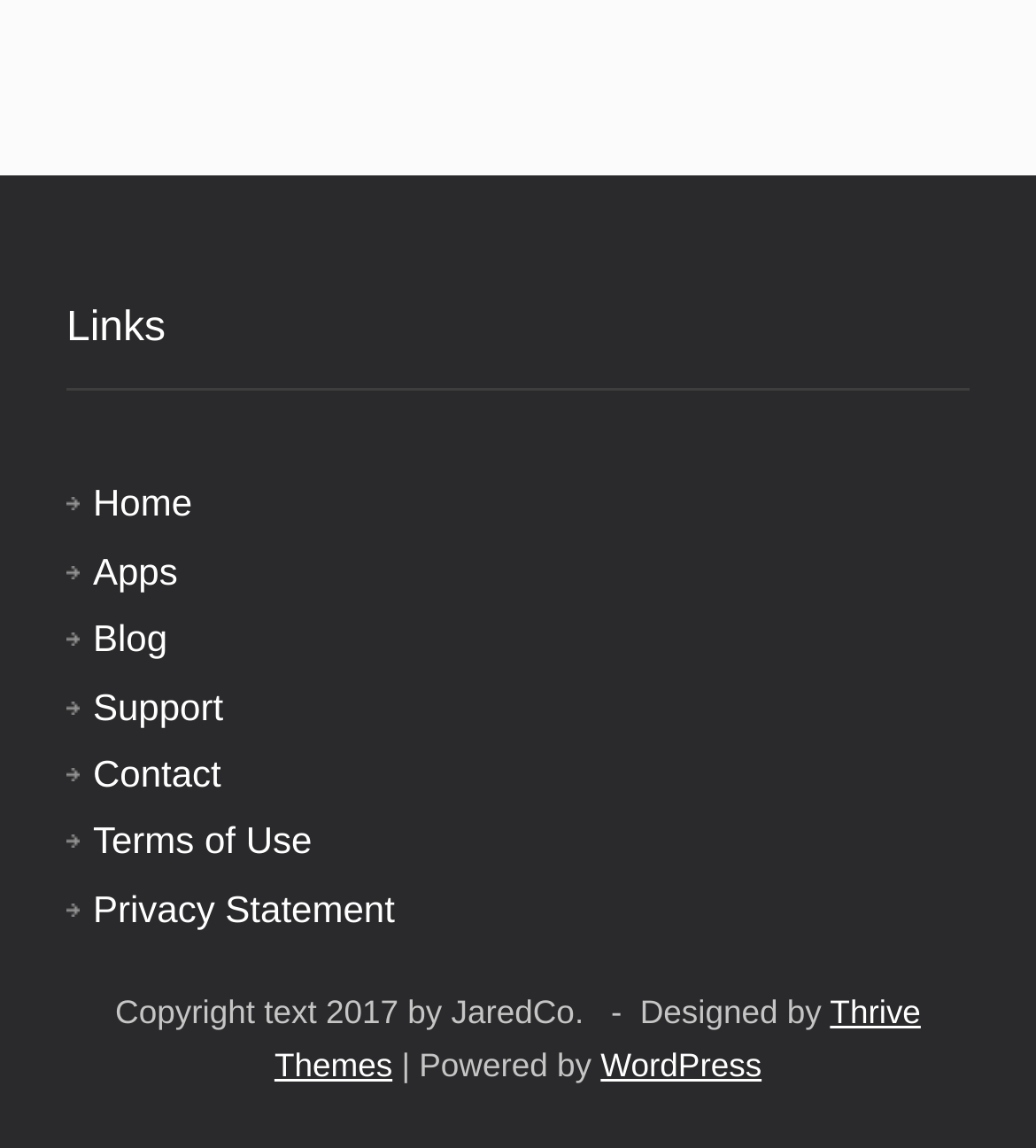Respond to the question with just a single word or phrase: 
What is the copyright year?

2017